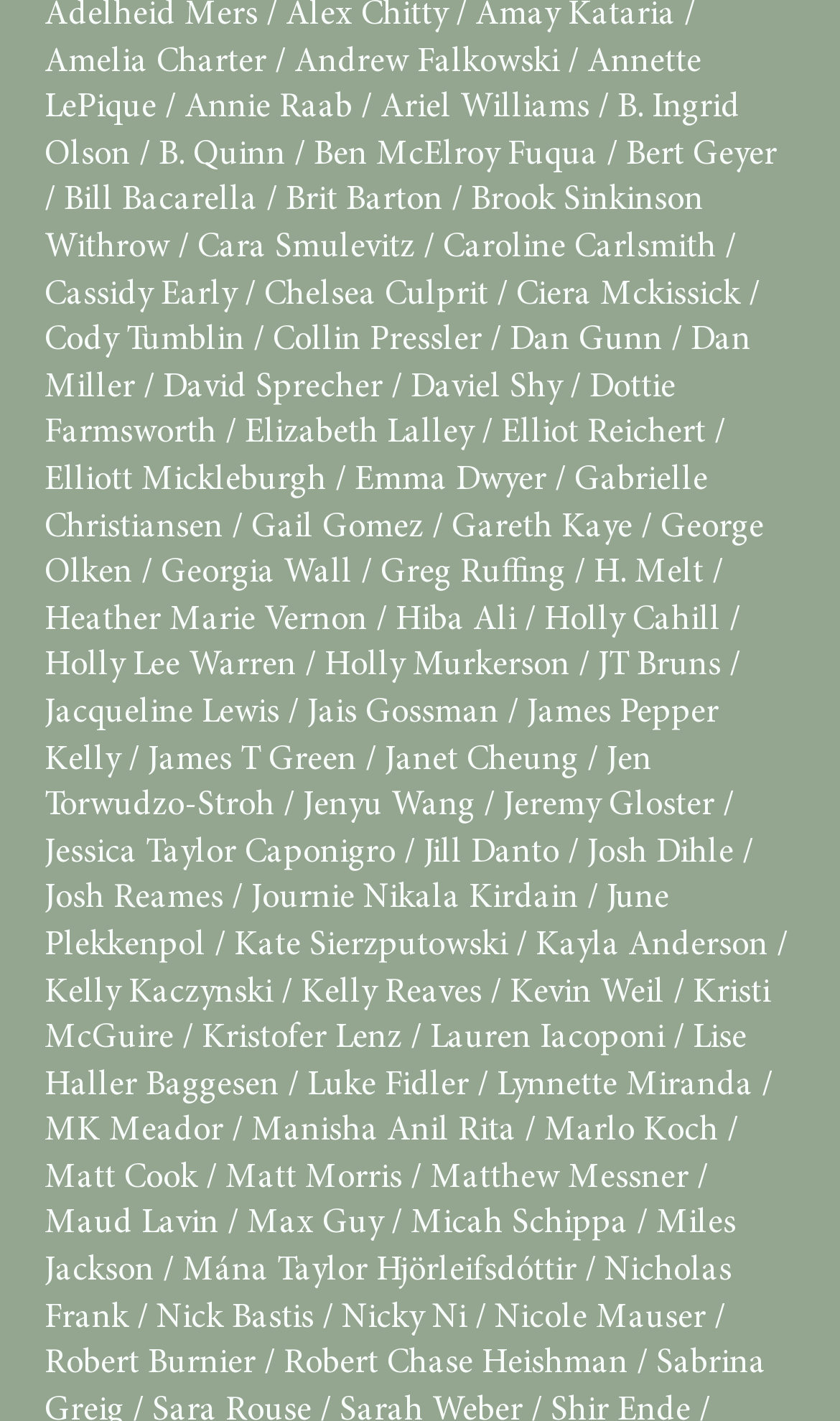Locate the UI element described by Nick Bastis in the provided webpage screenshot. Return the bounding box coordinates in the format (top-left x, top-left y, bottom-right x, bottom-right y), ensuring all values are between 0 and 1.

[0.186, 0.915, 0.374, 0.939]